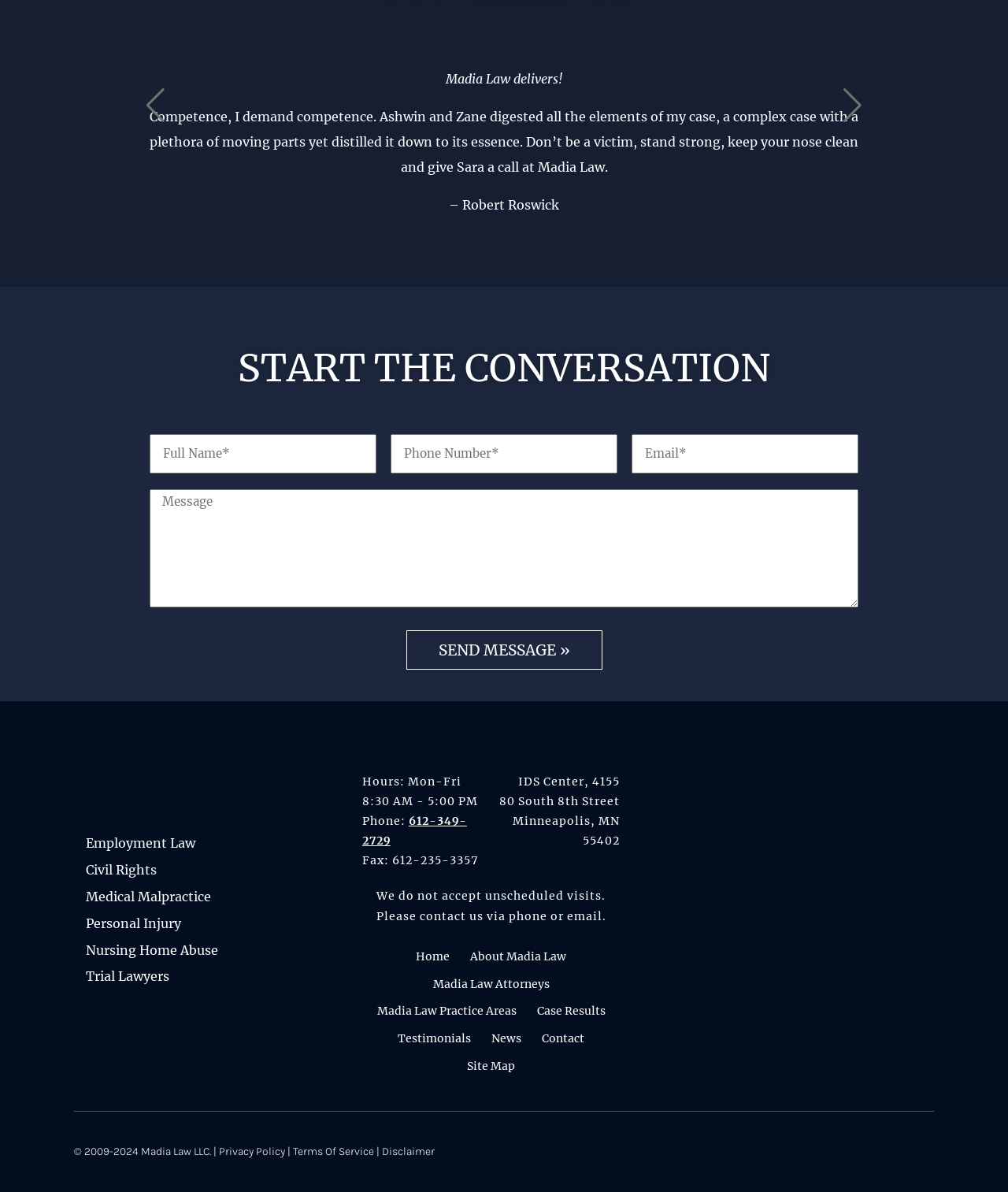Calculate the bounding box coordinates of the UI element given the description: "Testimonials".

[0.387, 0.862, 0.475, 0.881]